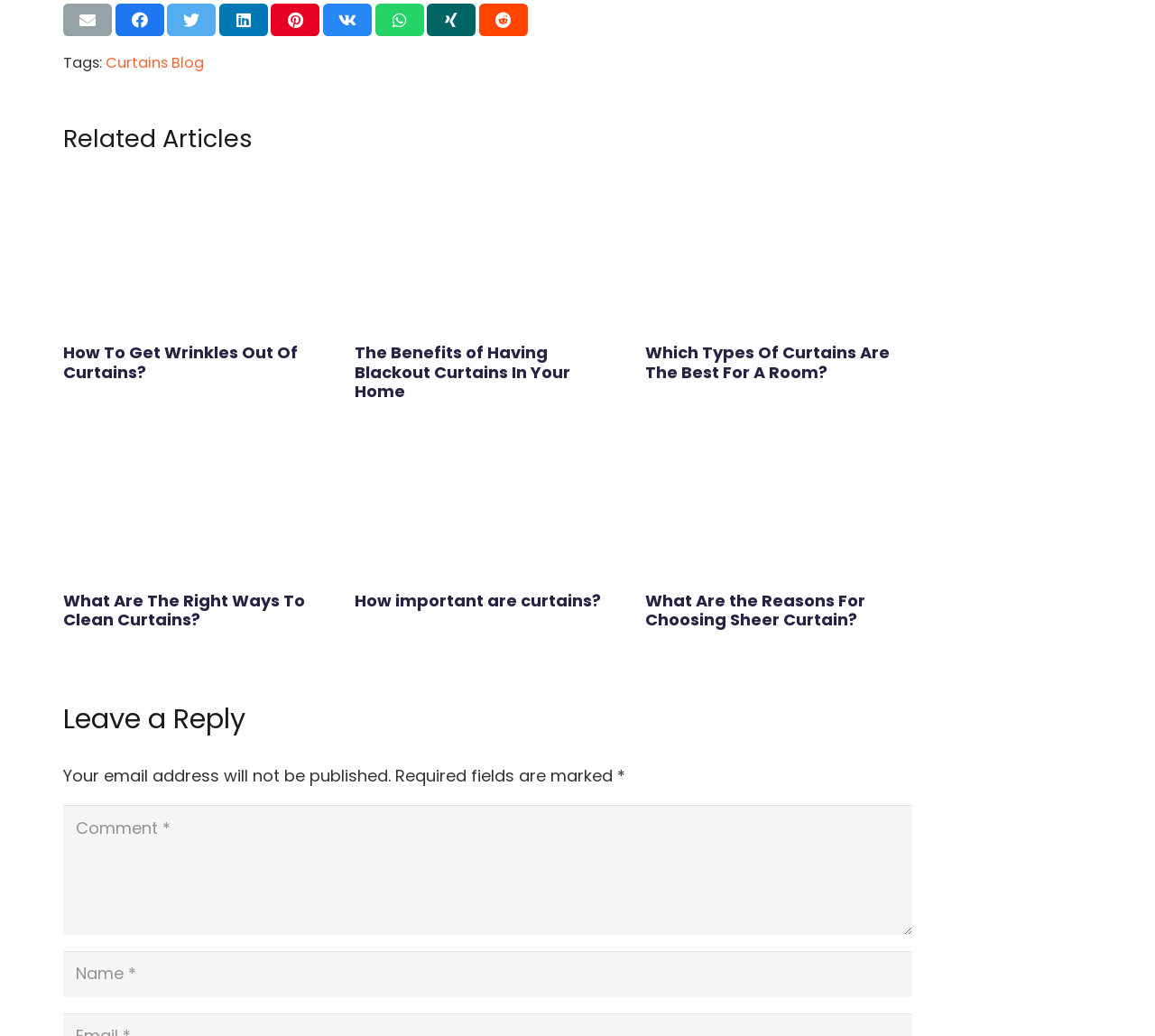Using the information in the image, give a detailed answer to the following question: What is the purpose of the 'Leave a Reply' section?

I looked at the 'Leave a Reply' heading and the fields below it, including the 'Comment' textbox and the 'Name' textbox, which suggest that this section is for users to leave a comment or reply to the article.